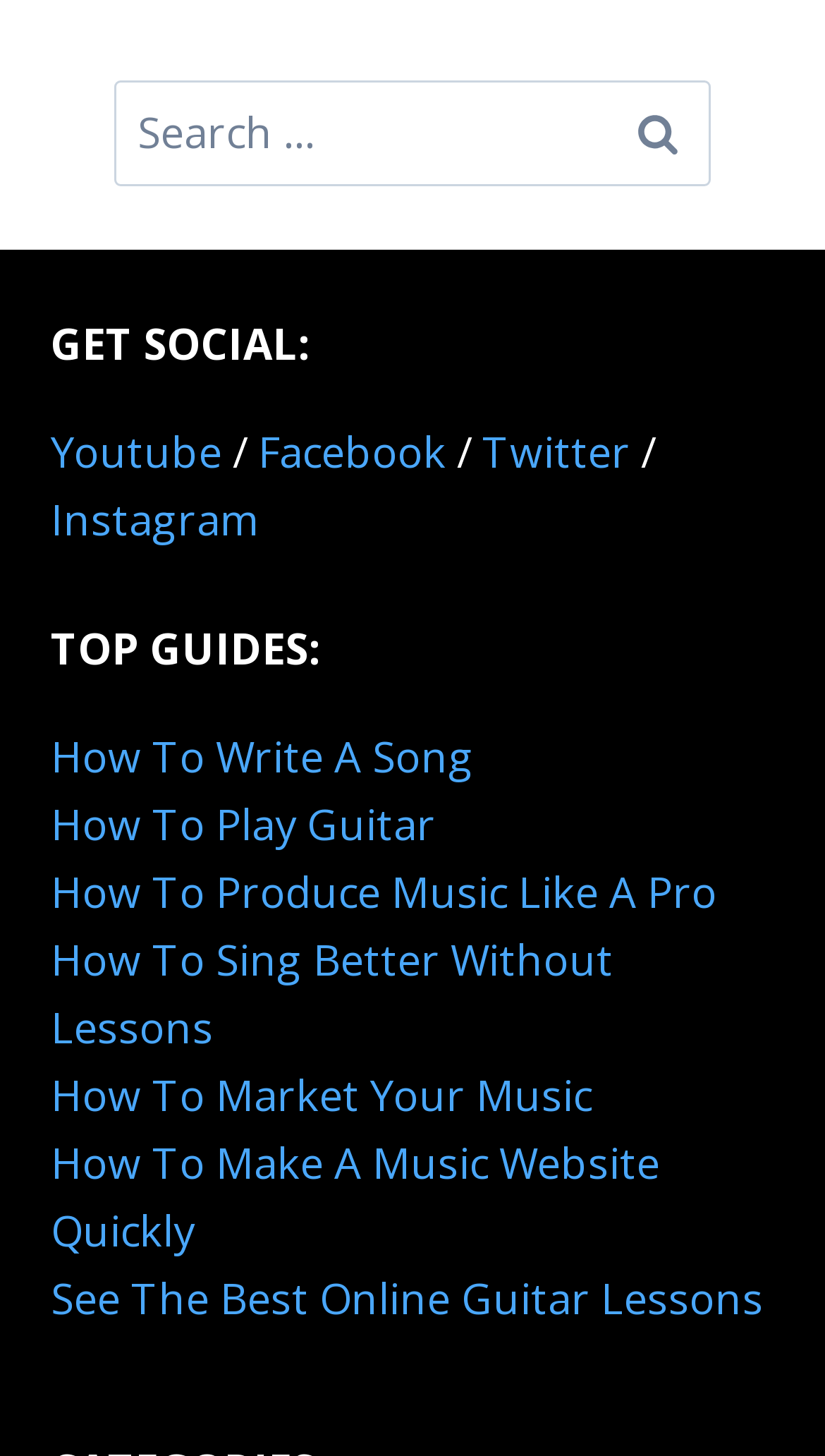Provide the bounding box coordinates of the HTML element described by the text: "Facebook". The coordinates should be in the format [left, top, right, bottom] with values between 0 and 1.

[0.313, 0.291, 0.541, 0.33]